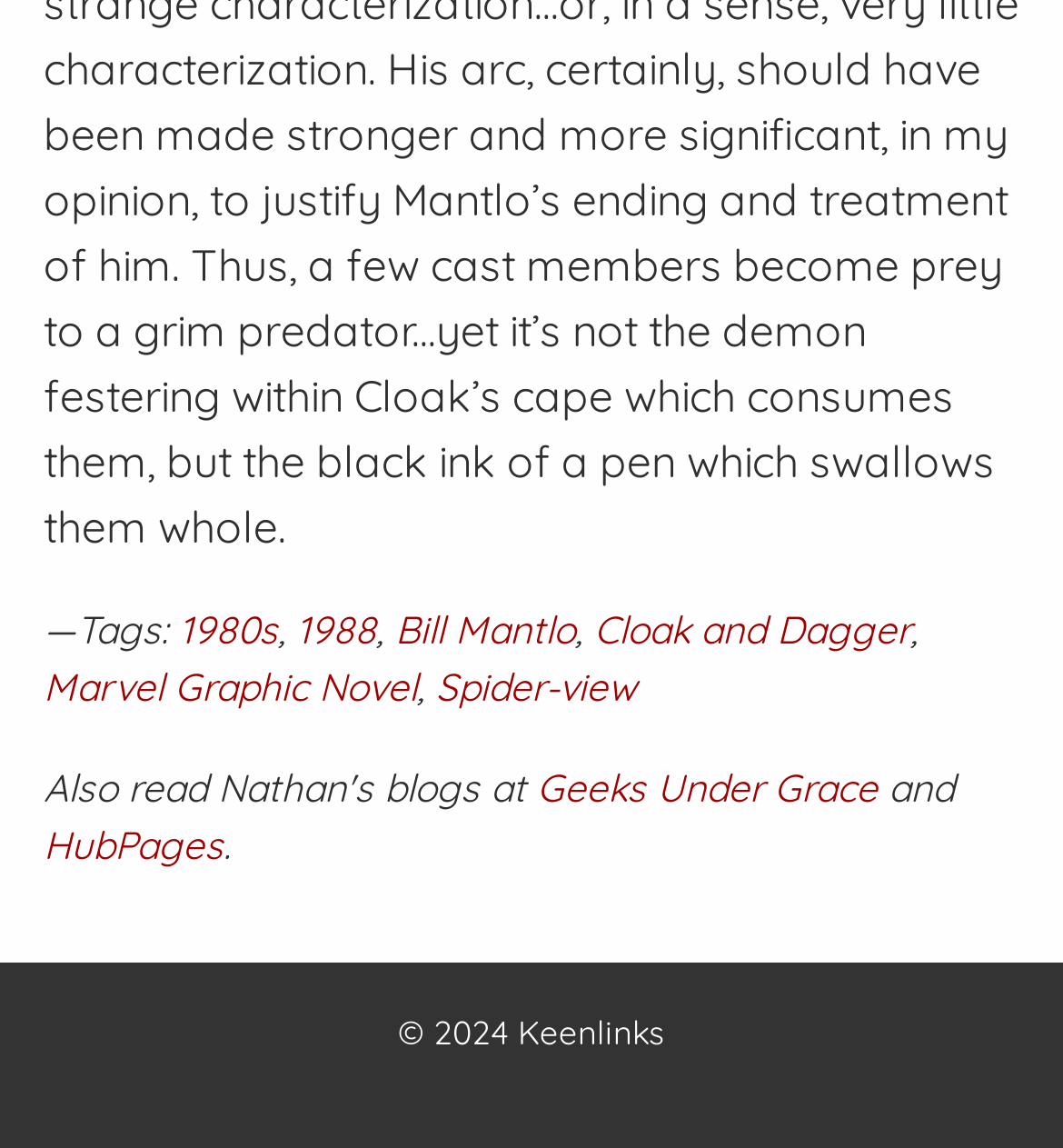Based on the provided description, "1988", find the bounding box of the corresponding UI element in the screenshot.

[0.279, 0.528, 0.354, 0.571]